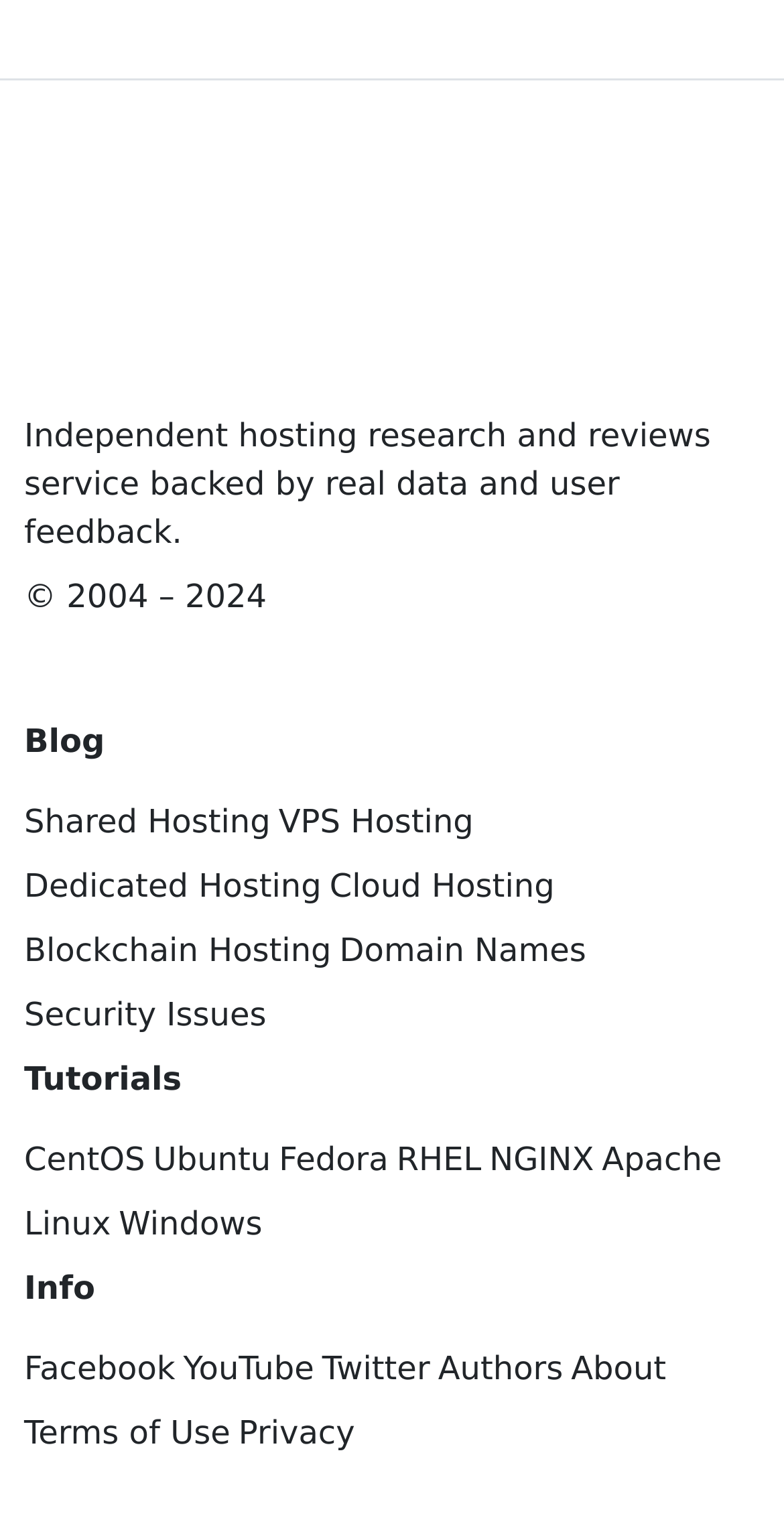Determine the bounding box coordinates for the region that must be clicked to execute the following instruction: "Go to Shared Hosting".

[0.031, 0.521, 0.345, 0.553]